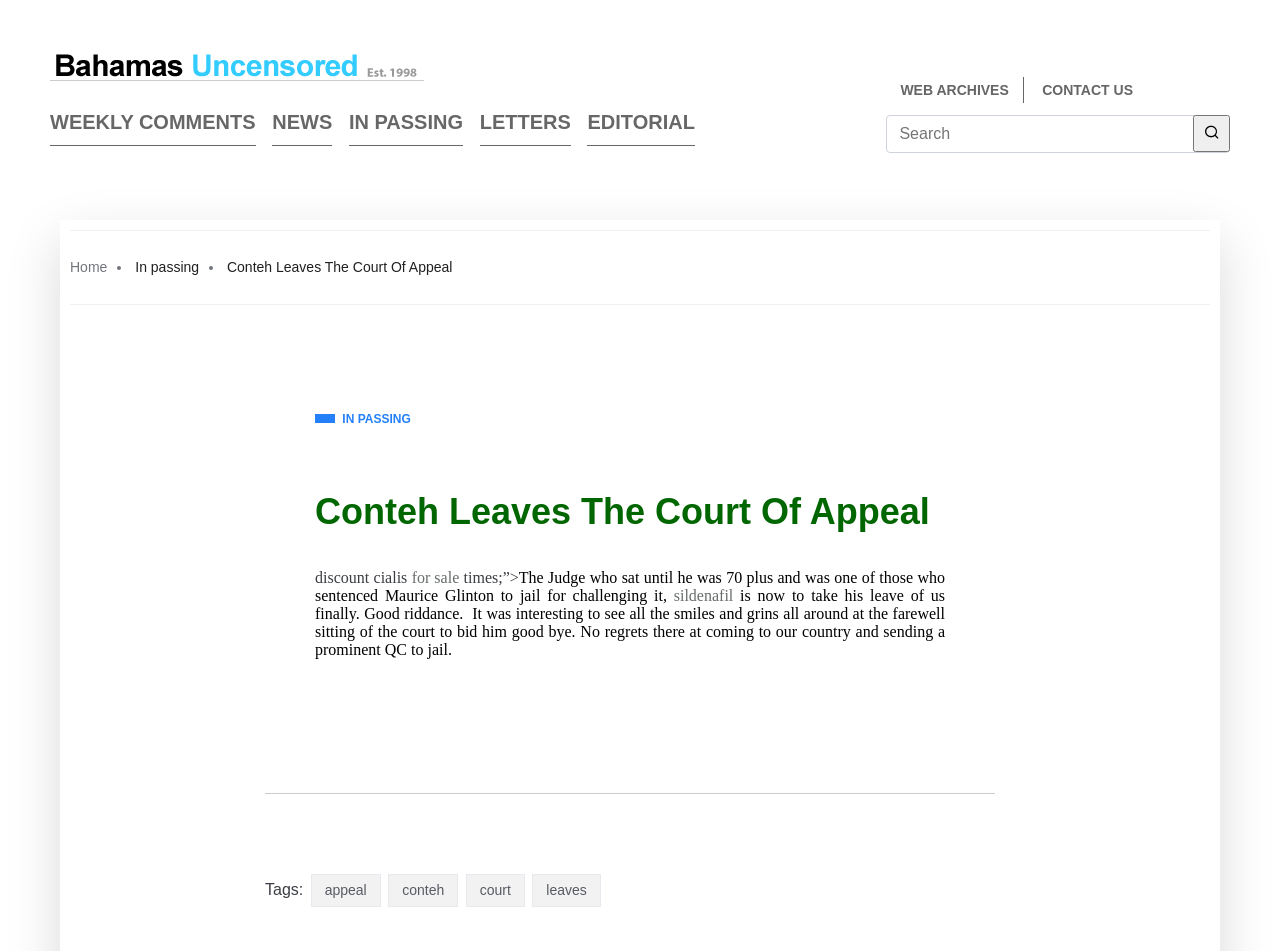What is the purpose of the farewell sitting of the court?
Please give a well-detailed answer to the question.

I found the answer by reading the article content and understanding the context of the farewell sitting of the court, which is to bid goodbye to the judge who is leaving.